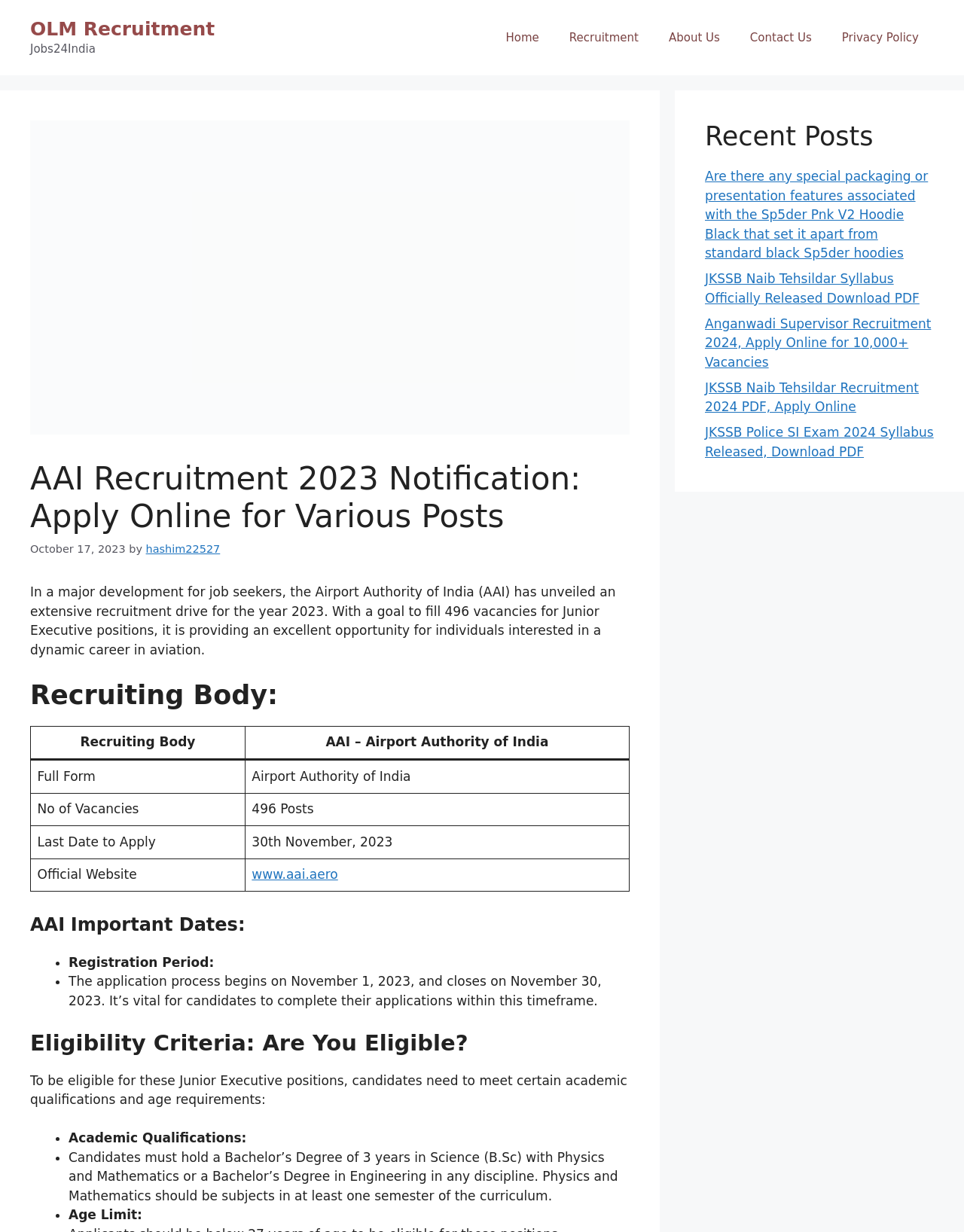Please determine the bounding box coordinates for the UI element described here. Use the format (top-left x, top-left y, bottom-right x, bottom-right y) with values bounded between 0 and 1: Contact Us

[0.762, 0.012, 0.858, 0.049]